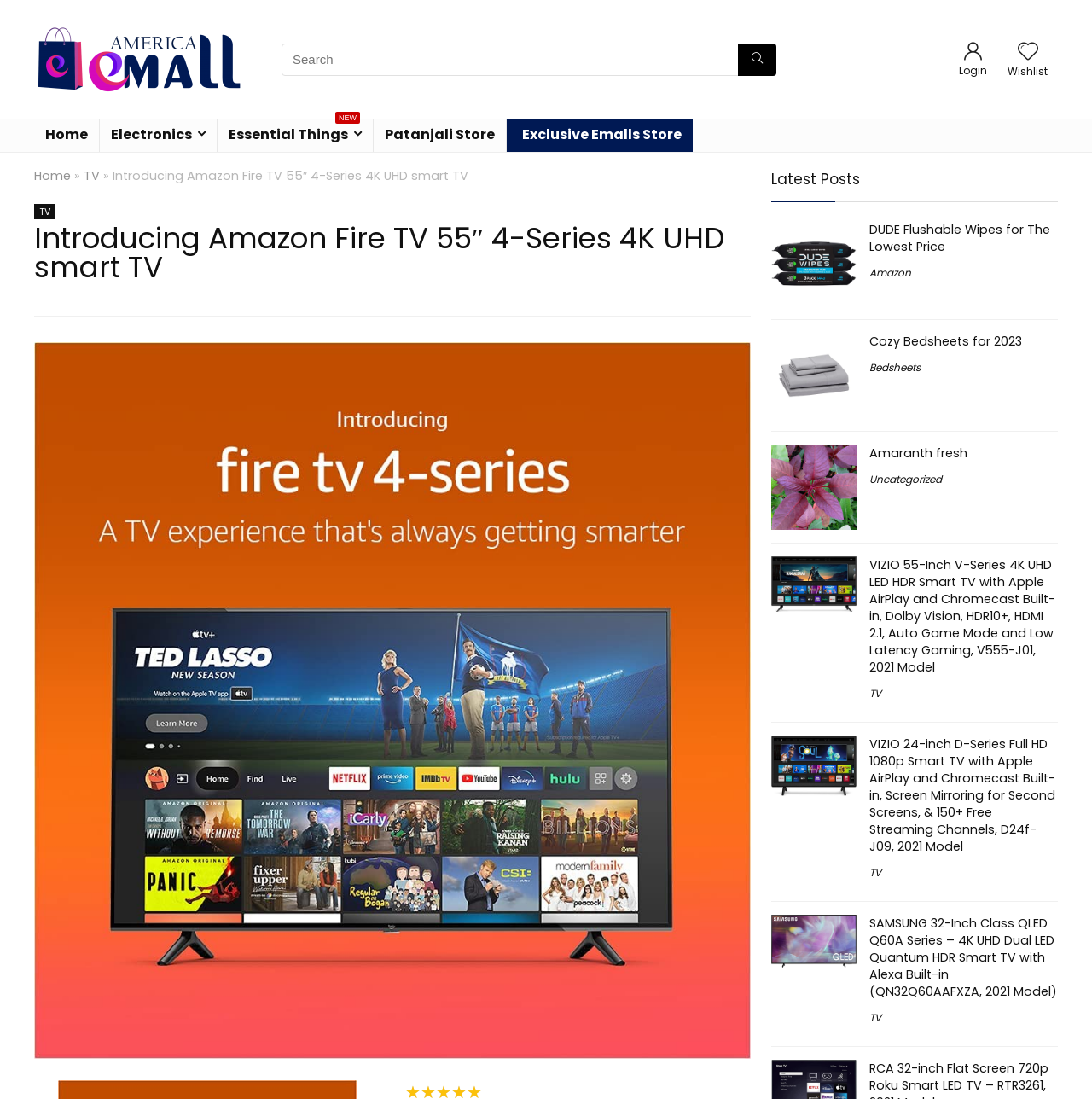Using floating point numbers between 0 and 1, provide the bounding box coordinates in the format (top-left x, top-left y, bottom-right x, bottom-right y). Locate the UI element described here: Exclusive Emalls Store

[0.464, 0.109, 0.634, 0.138]